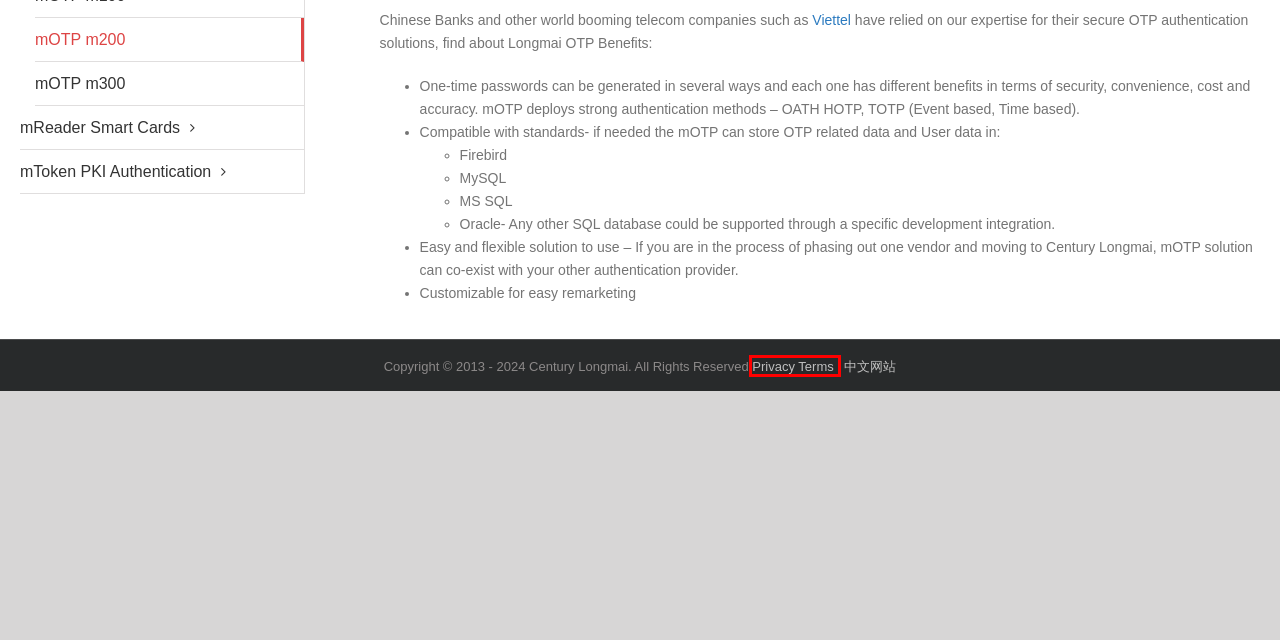You have a screenshot of a webpage with a red rectangle bounding box around a UI element. Choose the best description that matches the new page after clicking the element within the bounding box. The candidate descriptions are:
A. Privacy policy Terms – Century Longmai – Digital Security
B. mToken PKI Authentication – Century Longmai – Digital Security
C. Product Series – Century Longmai – Digital Security
D. mOTP m300 – Century Longmai – Digital Security
E. mReader Smart Cards – Century Longmai – Digital Security
F. 北京世纪龙脉科技有限公司
G. meDocs e-Document Mgt – Century Longmai – Digital Security
H. mOTP m100 – Century Longmai – Digital Security

A